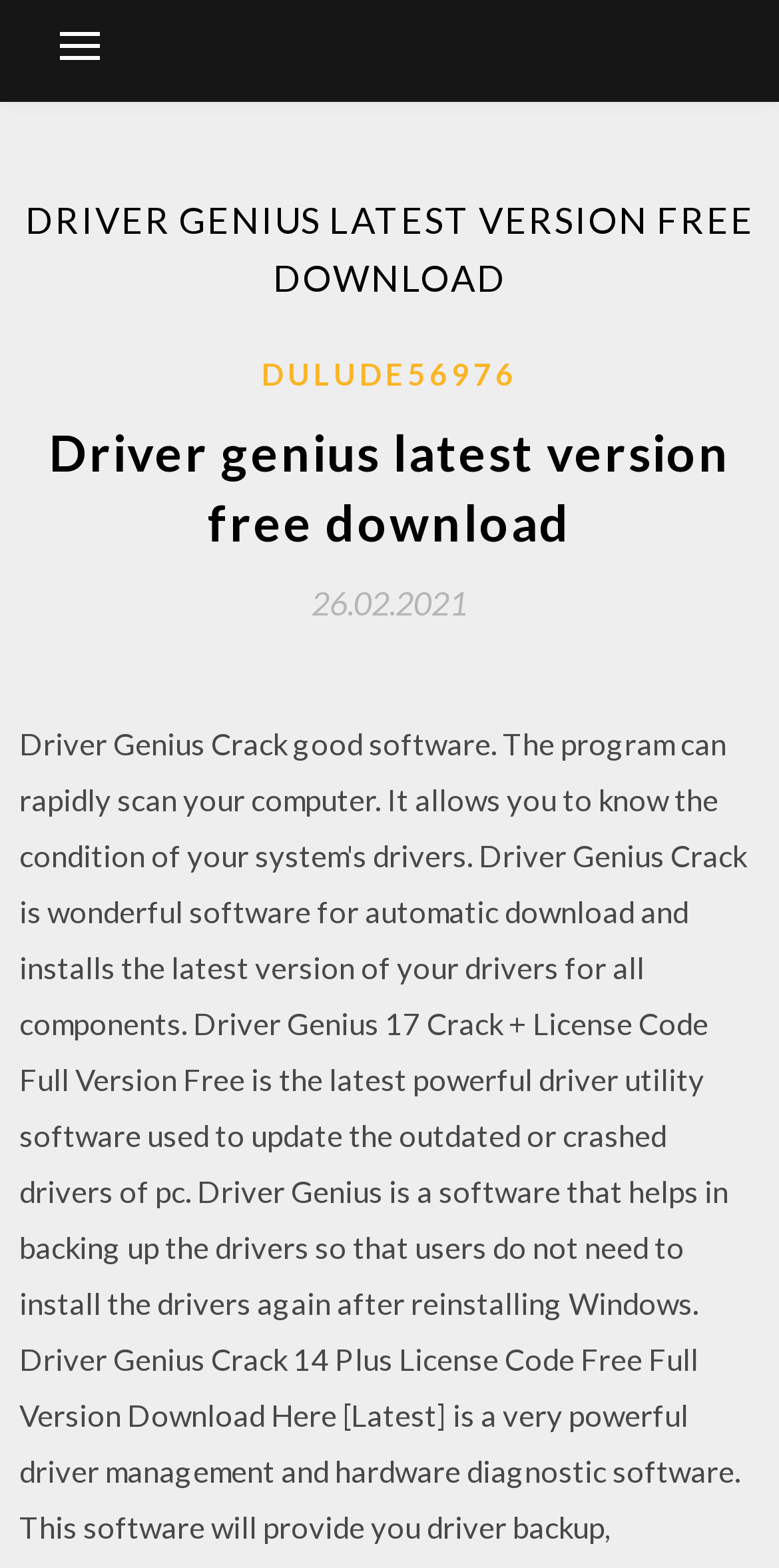Please find the main title text of this webpage.

DRIVER GENIUS LATEST VERSION FREE DOWNLOAD